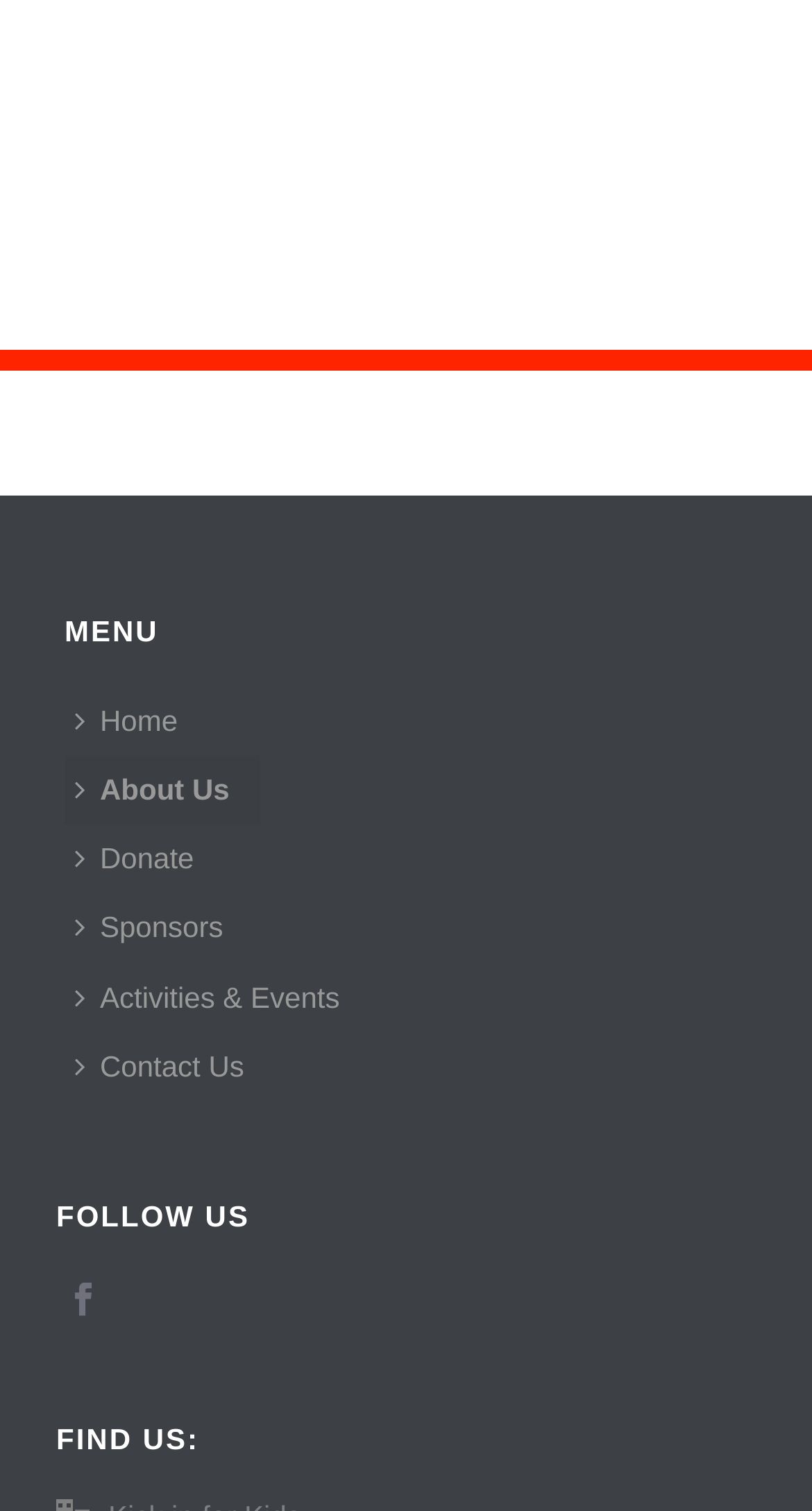How many social media links are there?
Can you provide an in-depth and detailed response to the question?

I found a link 'Follow Us on facebook' under the 'FOLLOW US' static text, which is the only social media link on the page.